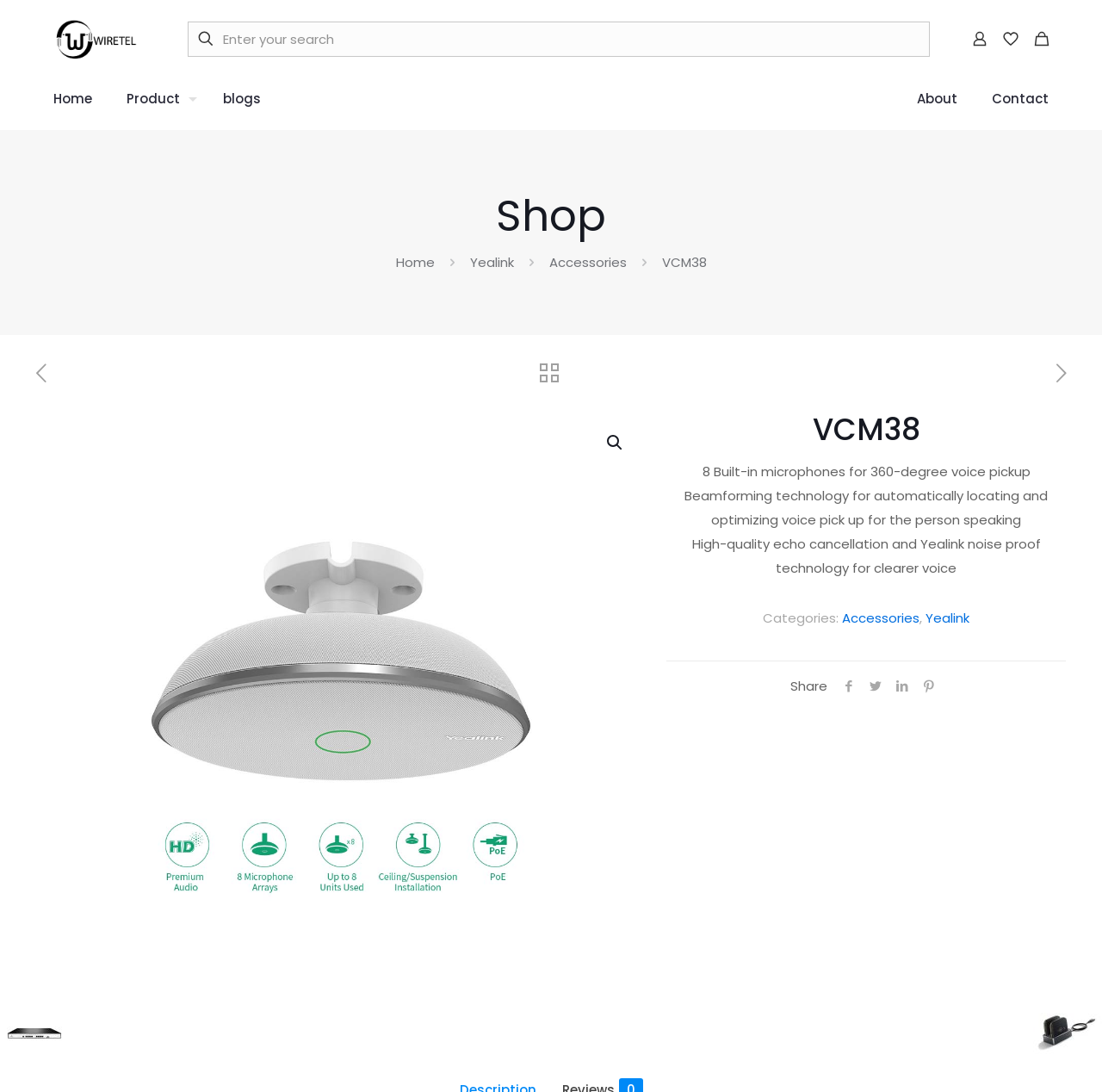Show me the bounding box coordinates of the clickable region to achieve the task as per the instruction: "Share on Facebook".

[0.758, 0.62, 0.782, 0.636]